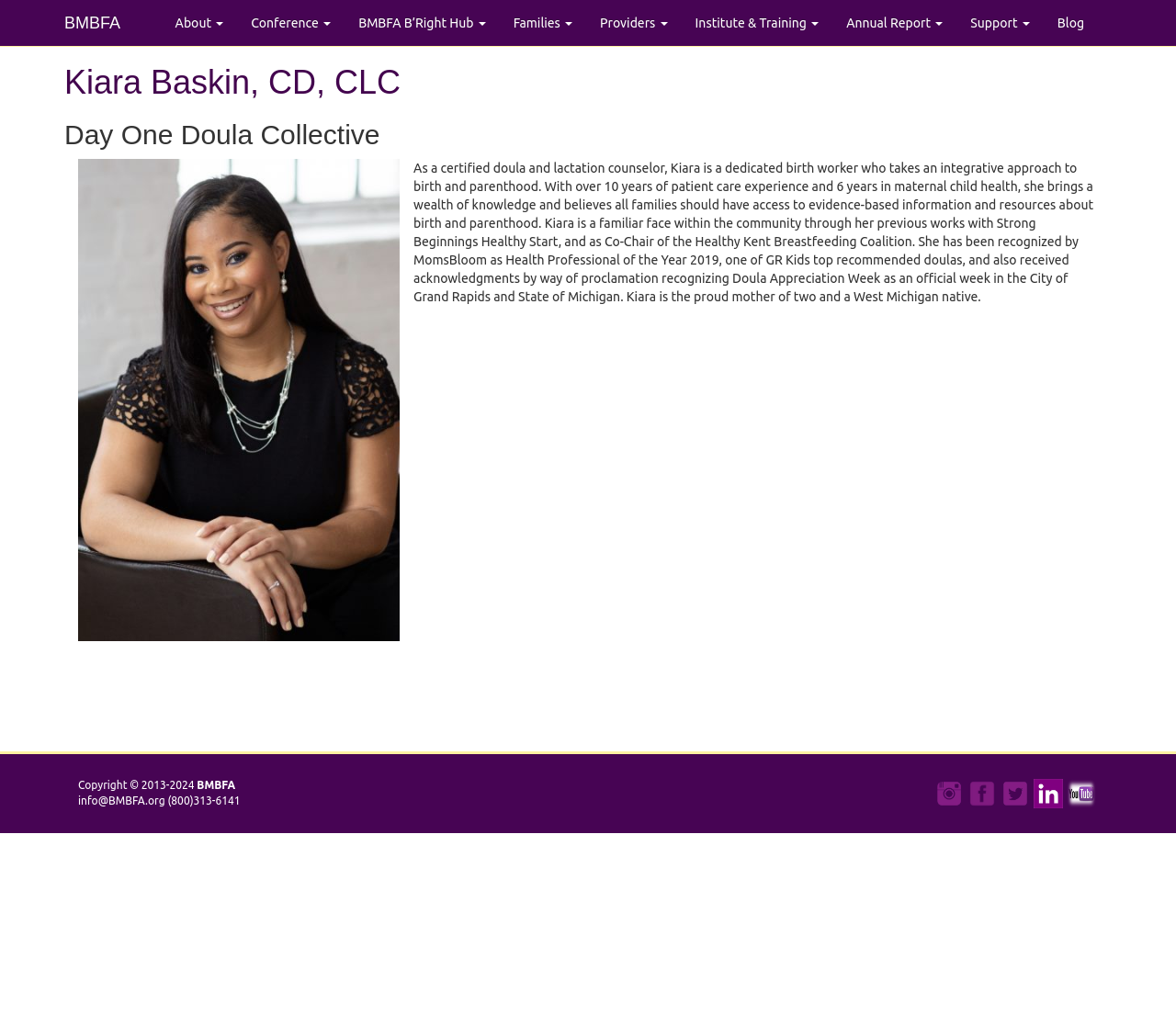Please respond to the question using a single word or phrase:
What is the name of the organization Kiara is associated with?

BMBFA